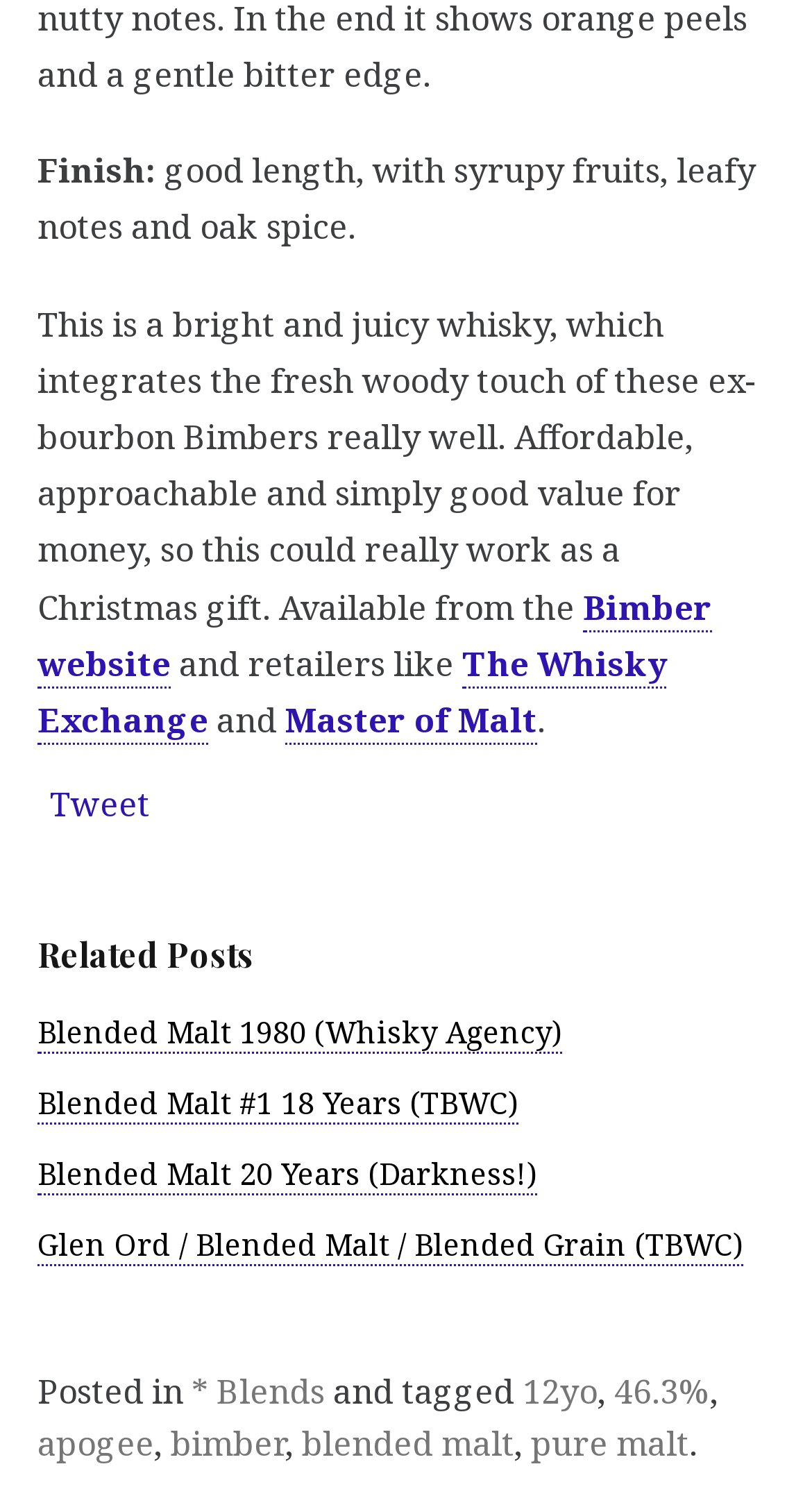Provide a short, one-word or phrase answer to the question below:
What is the strength of the whisky?

46.3%